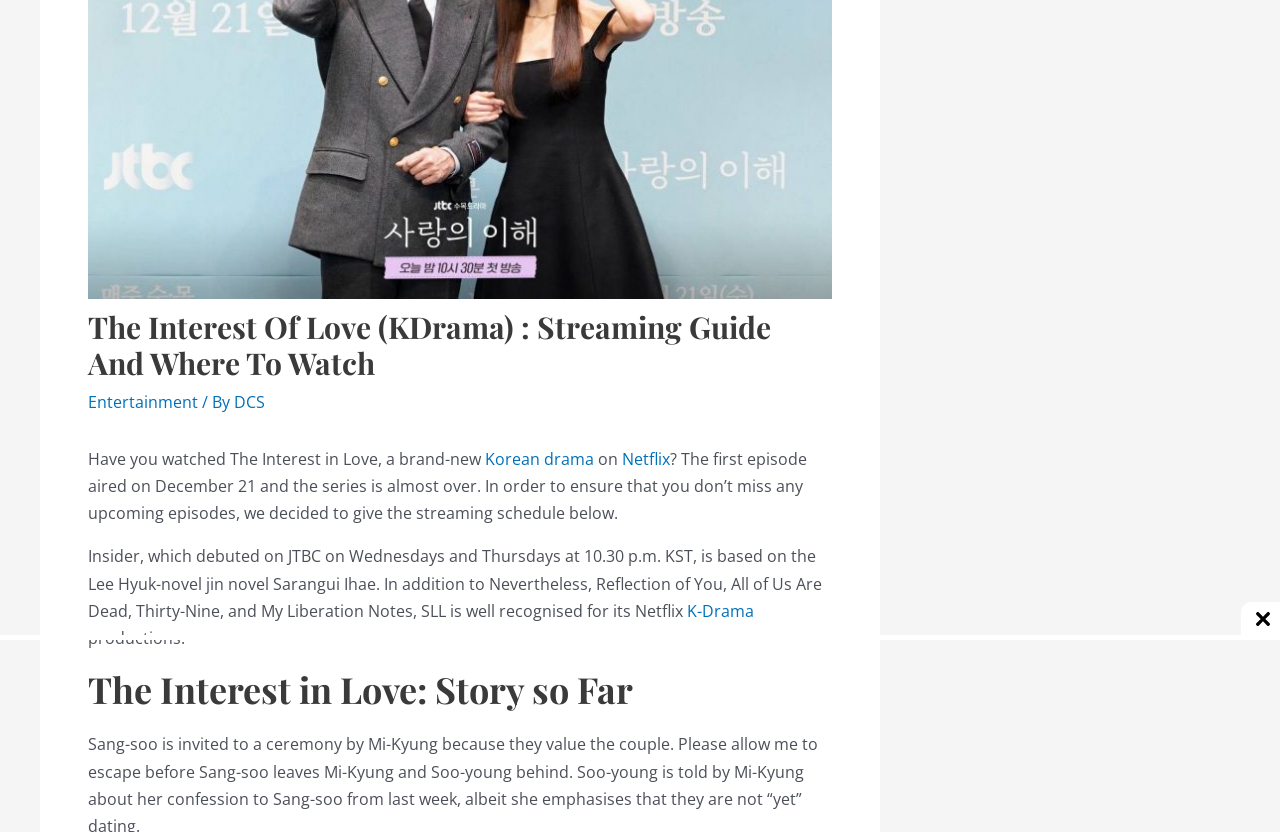Locate the bounding box of the UI element based on this description: "Entertainment". Provide four float numbers between 0 and 1 as [left, top, right, bottom].

[0.069, 0.47, 0.155, 0.496]